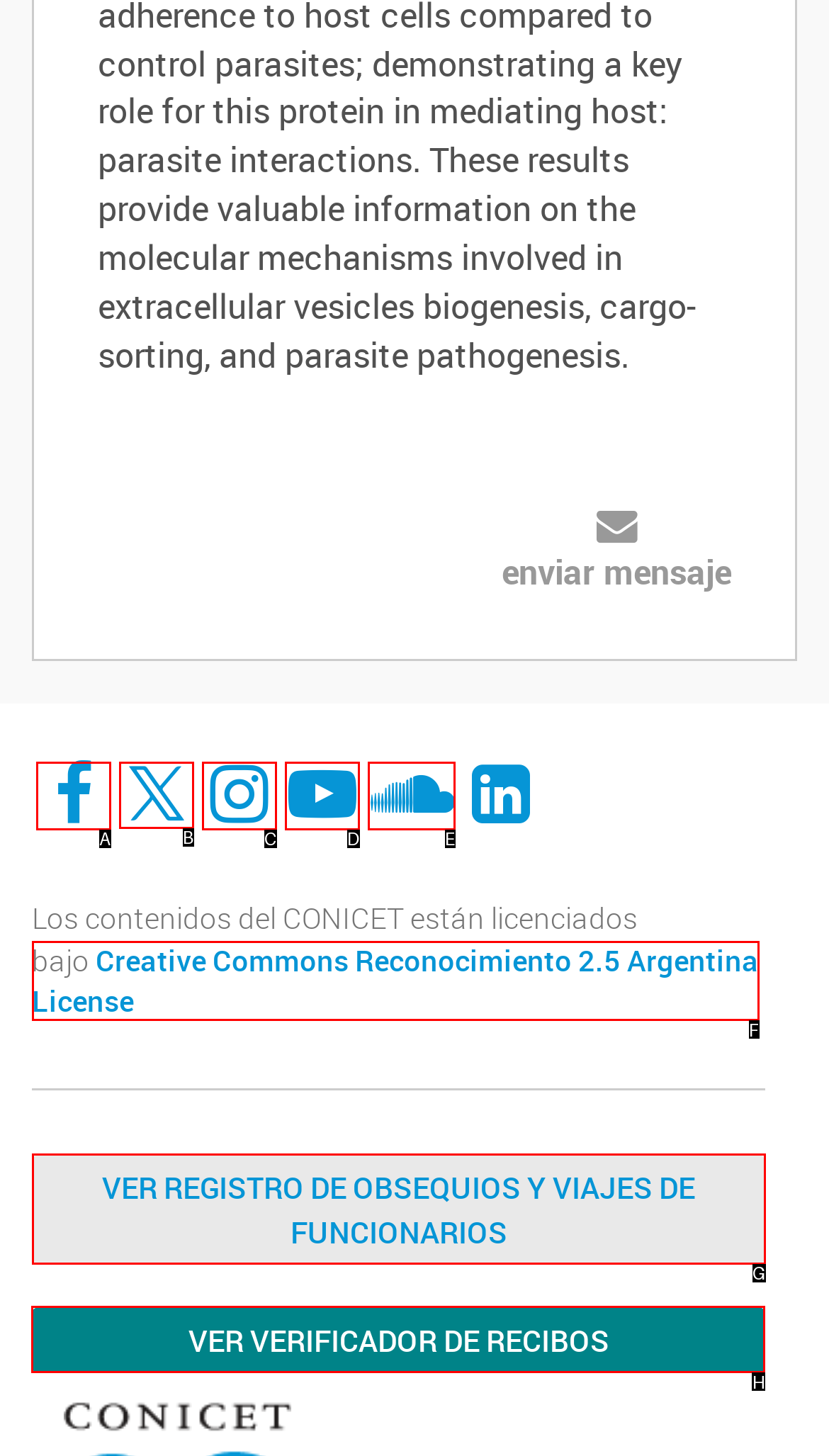Given the task: Open Pinterest, indicate which boxed UI element should be clicked. Provide your answer using the letter associated with the correct choice.

None